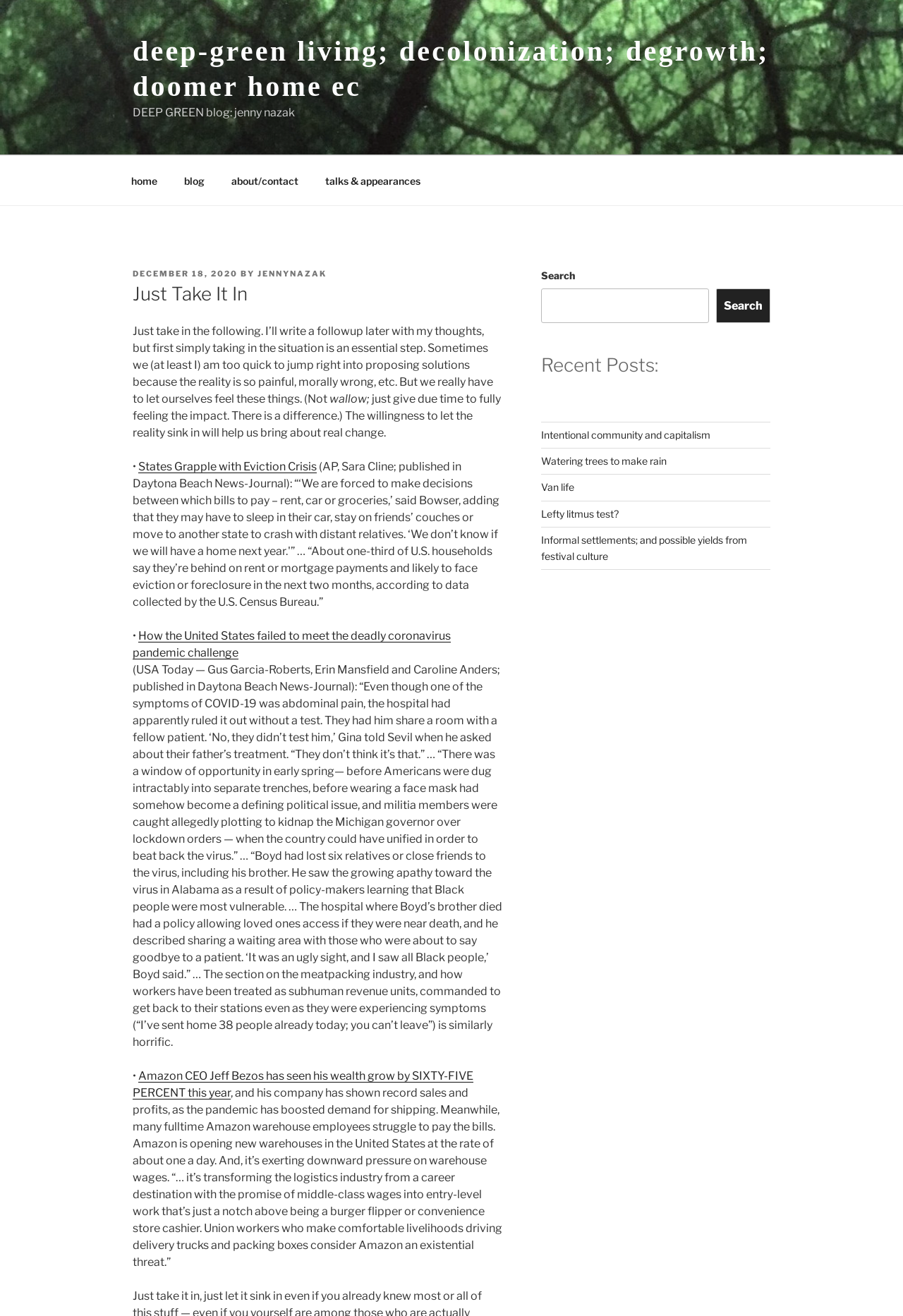Determine the main headline of the webpage and provide its text.

Just Take It In